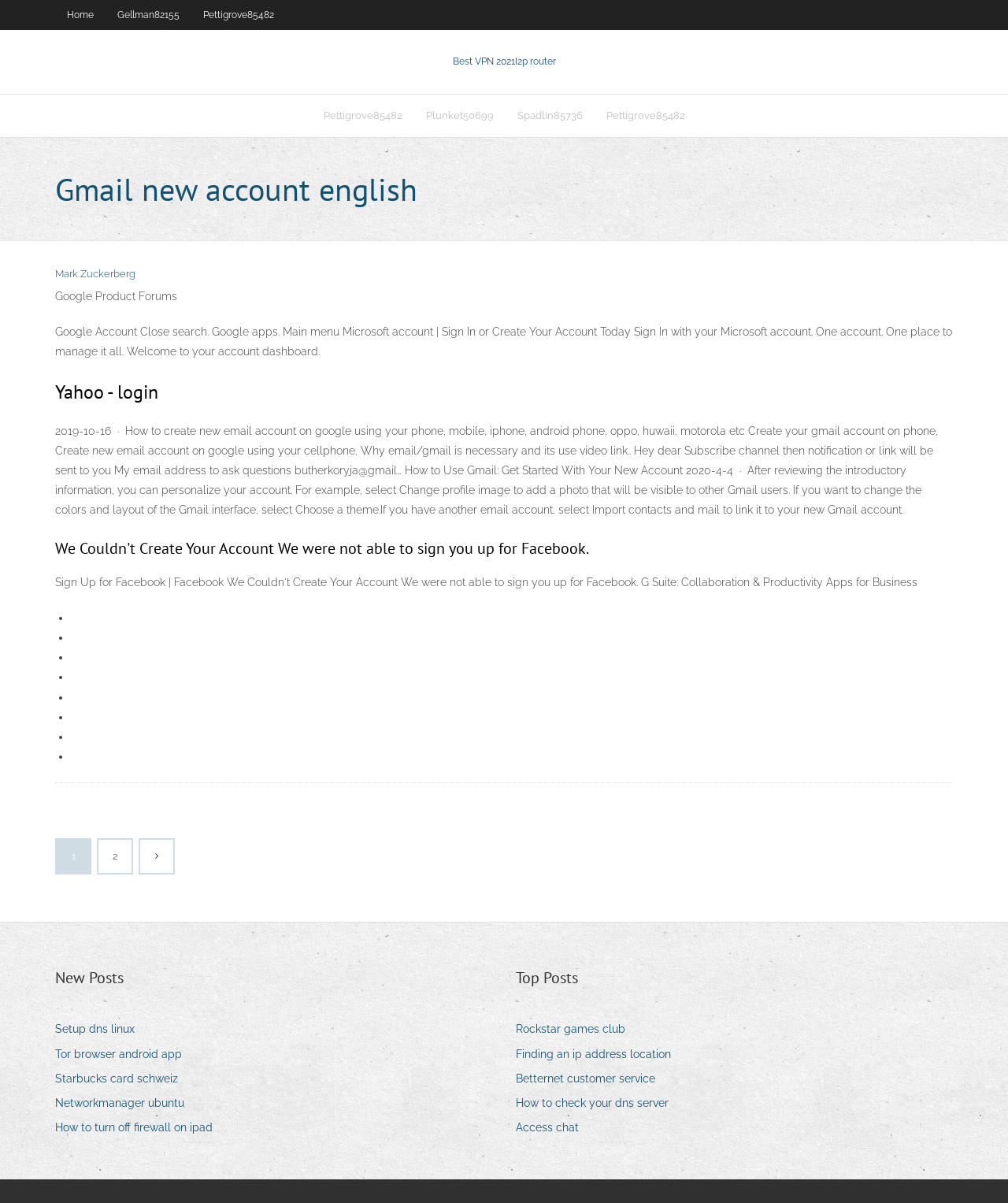Please specify the bounding box coordinates in the format (top-left x, top-left y, bottom-right x, bottom-right y), with all values as floating point numbers between 0 and 1. Identify the bounding box of the UI element described by: Pettigrove85482

[0.309, 0.079, 0.411, 0.114]